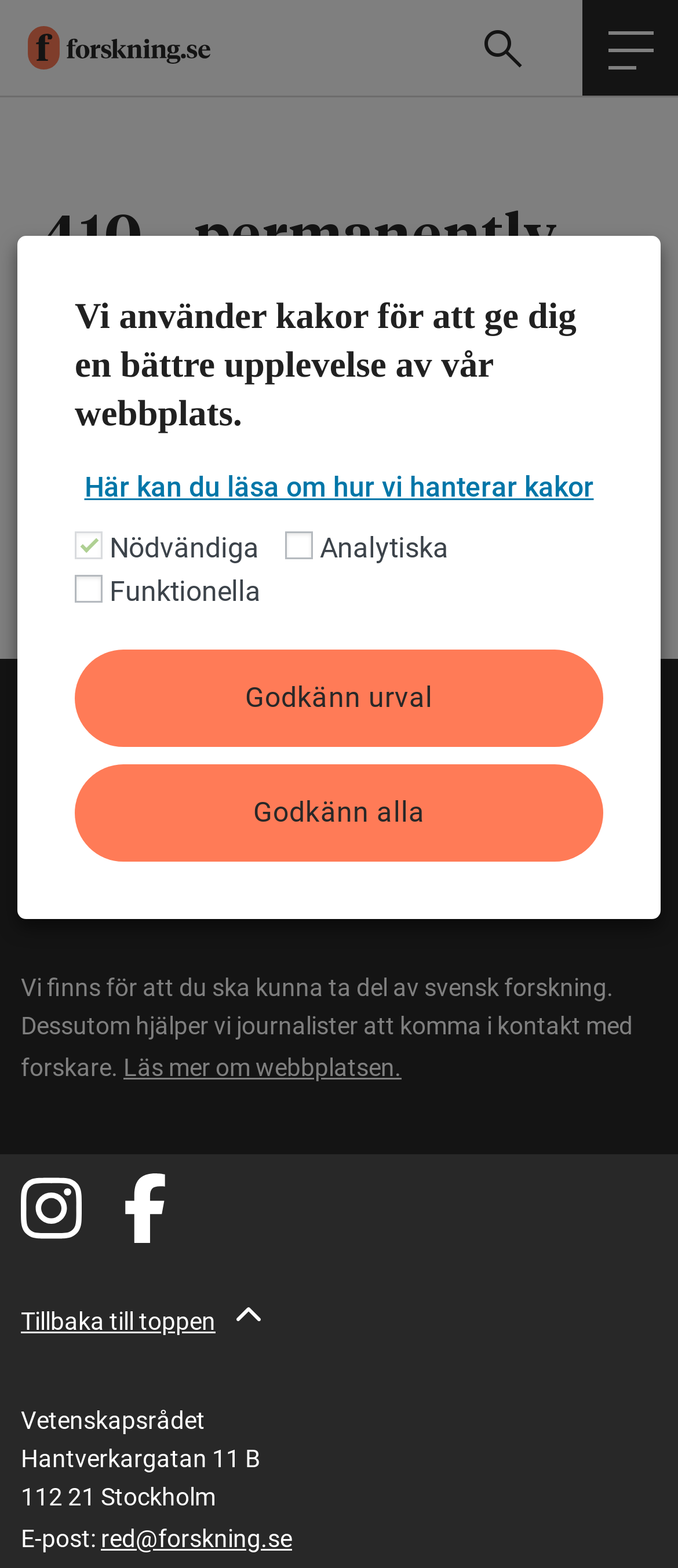Locate the coordinates of the bounding box for the clickable region that fulfills this instruction: "Open main menu".

[0.859, 0.0, 1.0, 0.061]